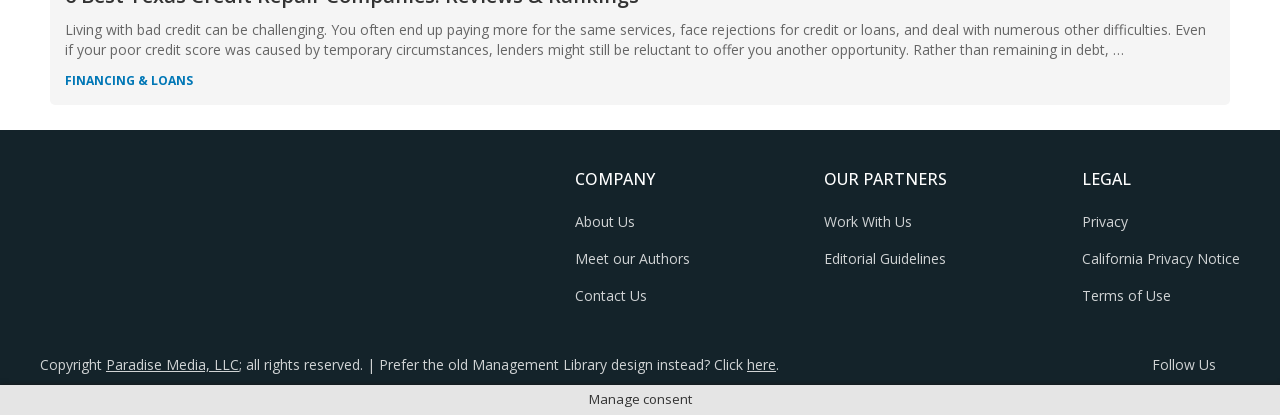Find and indicate the bounding box coordinates of the region you should select to follow the given instruction: "Read about editorial guidelines".

[0.644, 0.599, 0.739, 0.645]